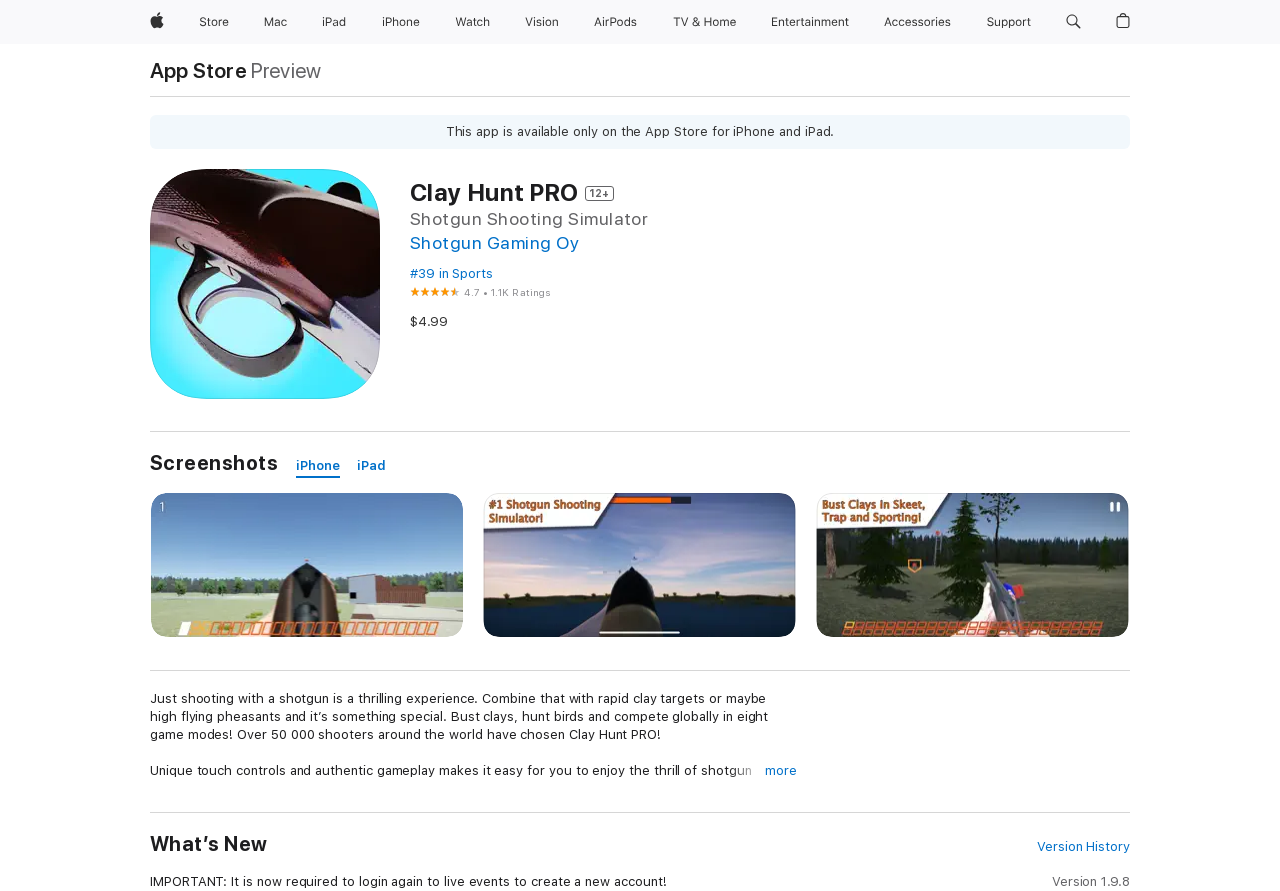Specify the bounding box coordinates of the element's area that should be clicked to execute the given instruction: "Go to Shotgun Gaming Oy". The coordinates should be four float numbers between 0 and 1, i.e., [left, top, right, bottom].

[0.32, 0.26, 0.452, 0.284]